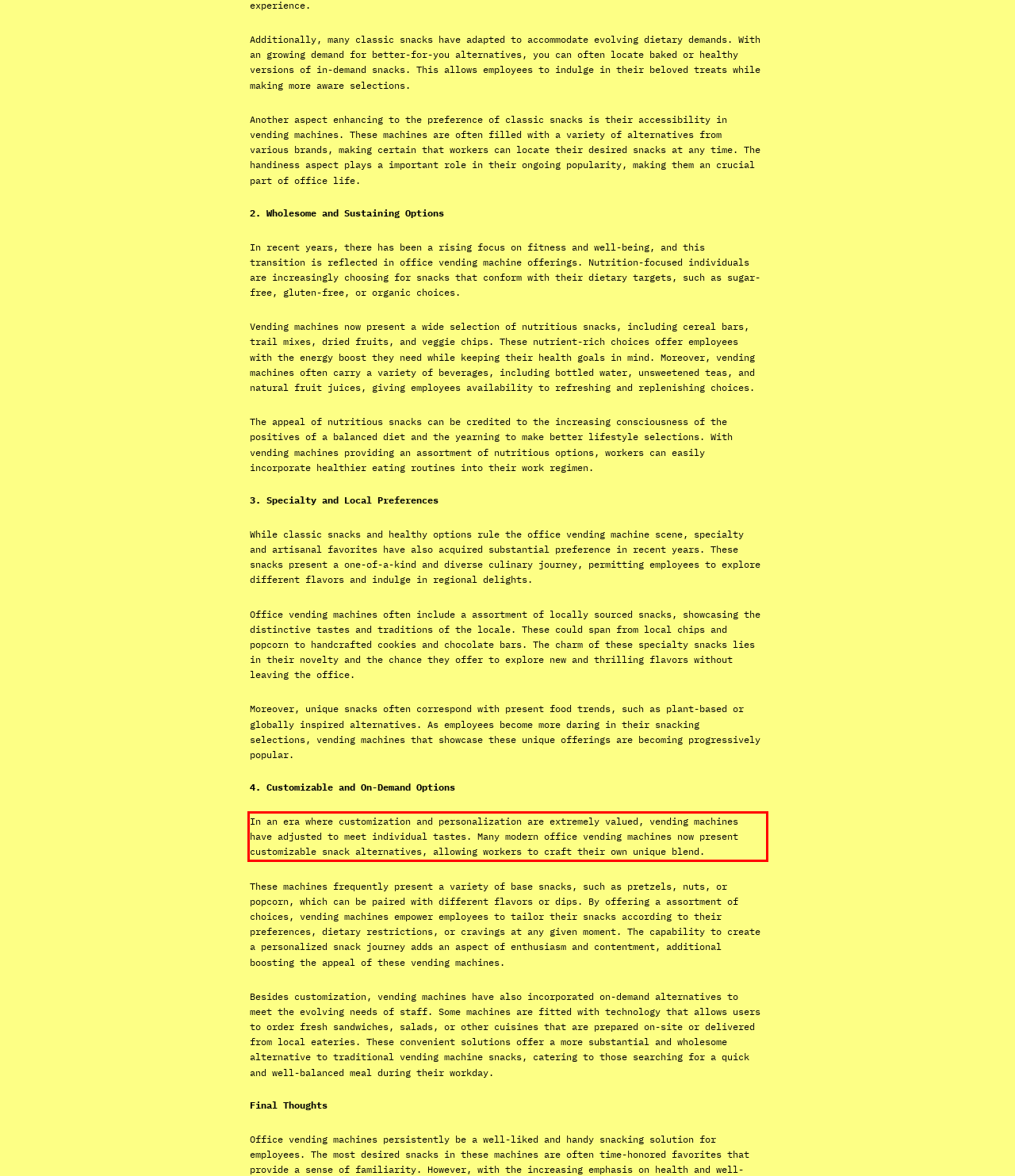Examine the screenshot of the webpage, locate the red bounding box, and generate the text contained within it.

In an era where customization and personalization are extremely valued, vending machines have adjusted to meet individual tastes. Many modern office vending machines now present customizable snack alternatives, allowing workers to craft their own unique blend.